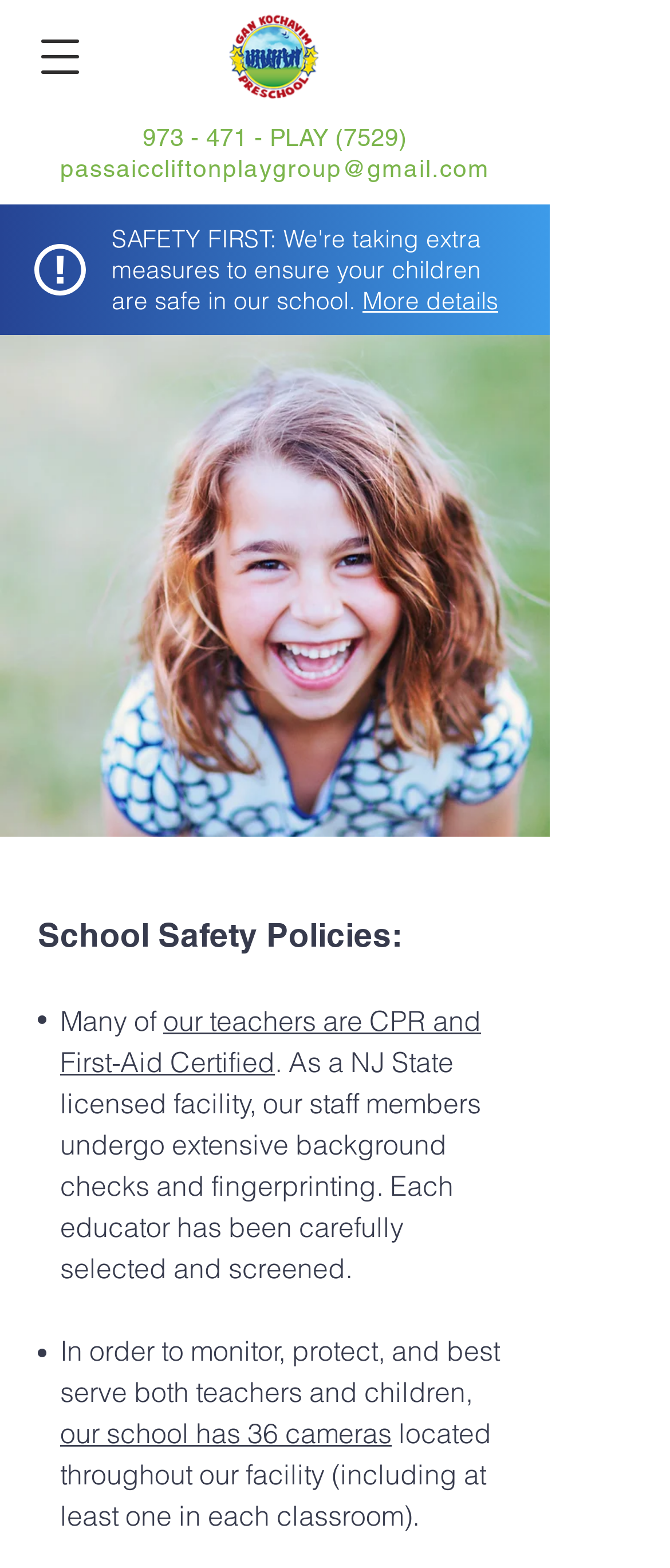Are the teachers of Gan Kochavim CPR and First-Aid Certified?
Using the picture, provide a one-word or short phrase answer.

Yes